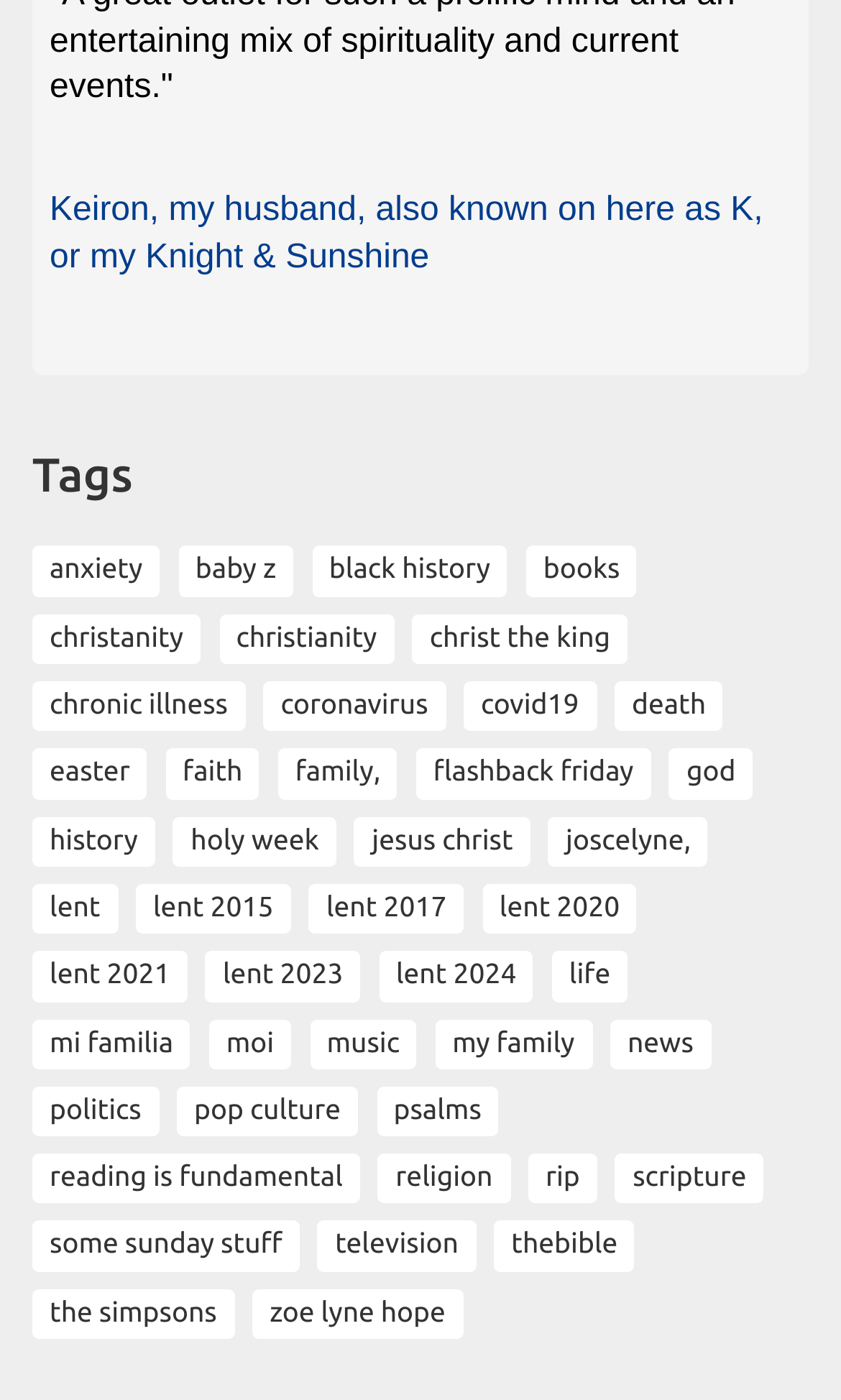Please identify the bounding box coordinates of the region to click in order to complete the given instruction: "View posts about 'Jesus Christ'". The coordinates should be four float numbers between 0 and 1, i.e., [left, top, right, bottom].

[0.422, 0.583, 0.63, 0.619]